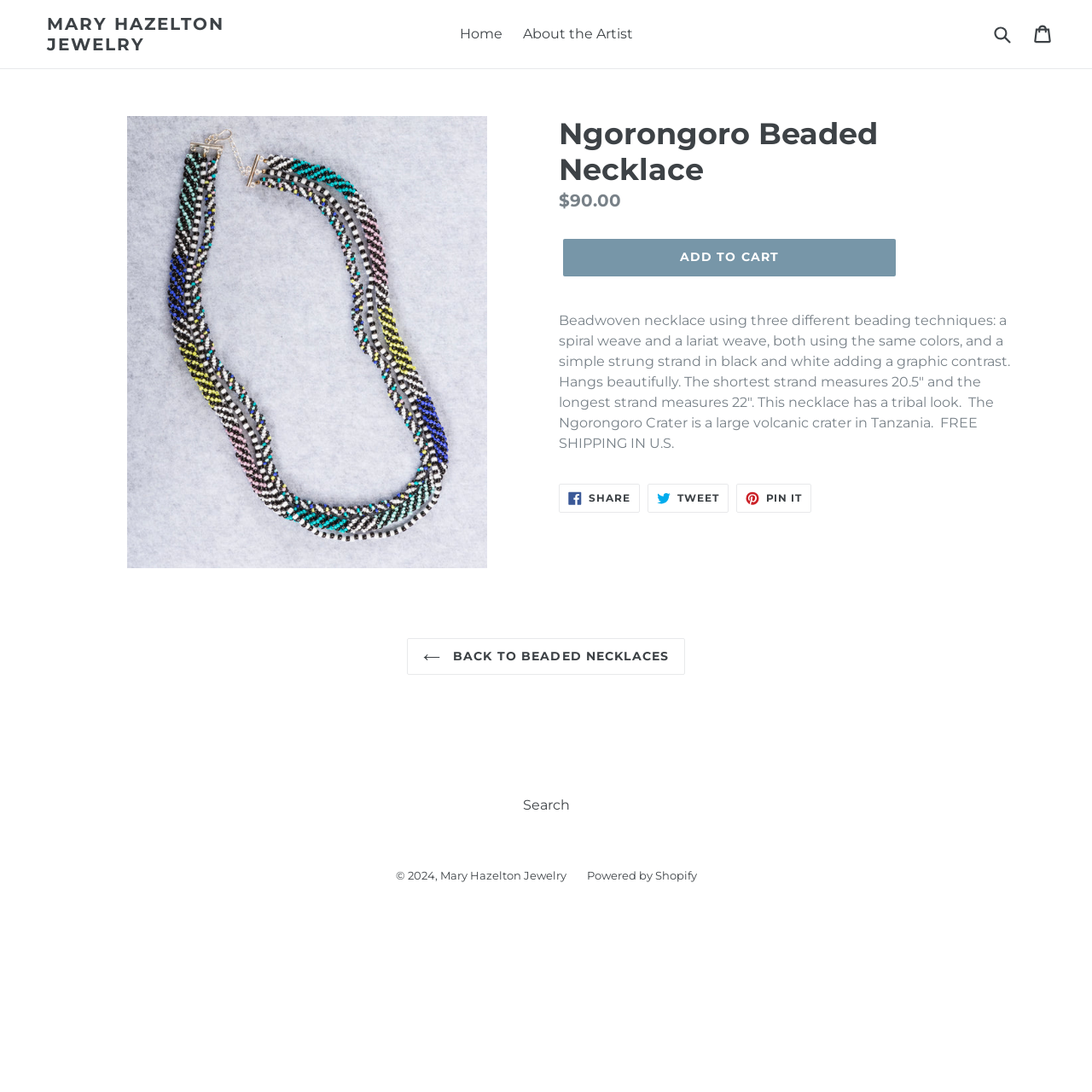Locate the bounding box coordinates of the element that should be clicked to execute the following instruction: "Check the 'Recent Posts' section".

None